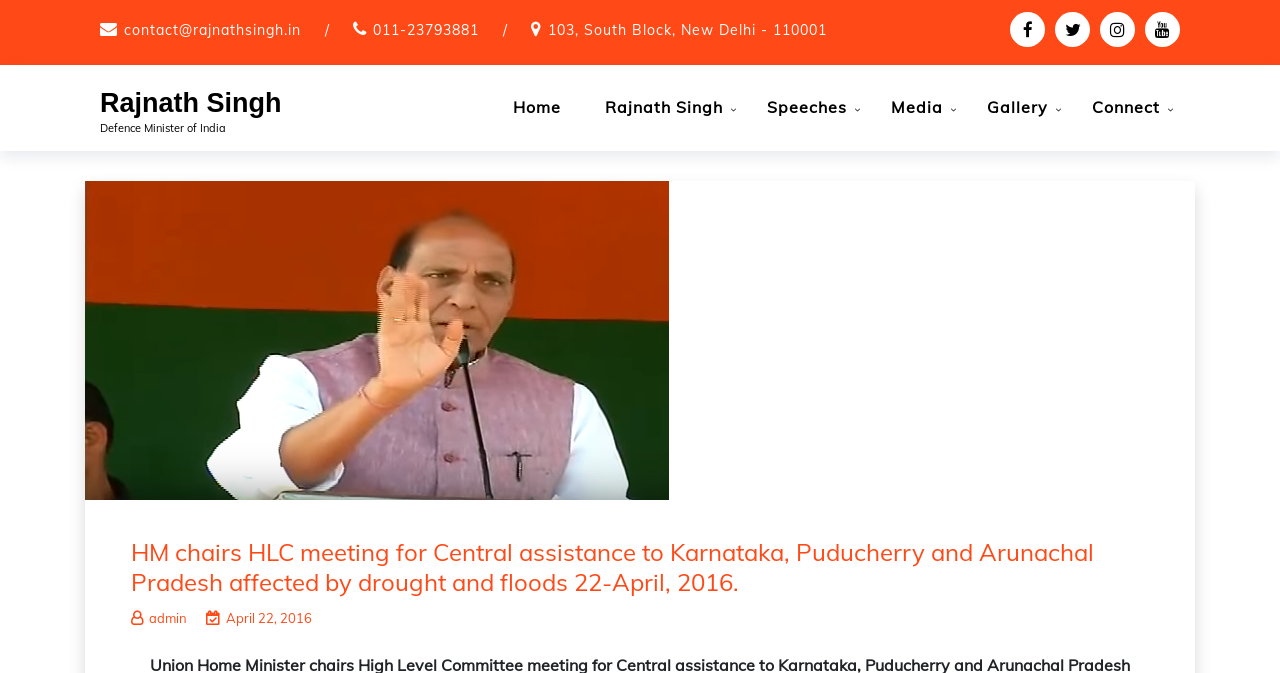Indicate the bounding box coordinates of the clickable region to achieve the following instruction: "View Speeches."

[0.584, 0.126, 0.677, 0.192]